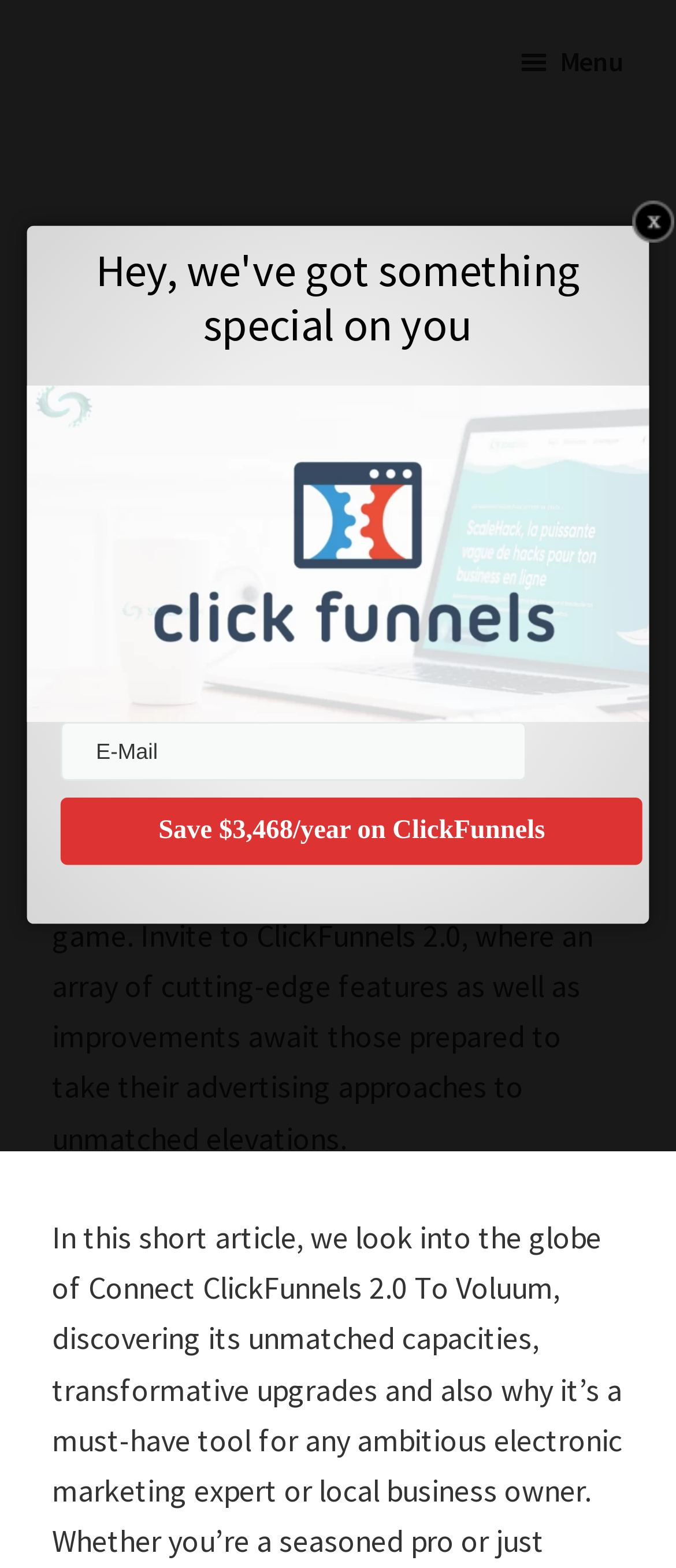Identify the bounding box coordinates for the UI element described by the following text: "name="email" placeholder="E-Mail"". Provide the coordinates as four float numbers between 0 and 1, in the format [left, top, right, bottom].

[0.09, 0.46, 0.779, 0.498]